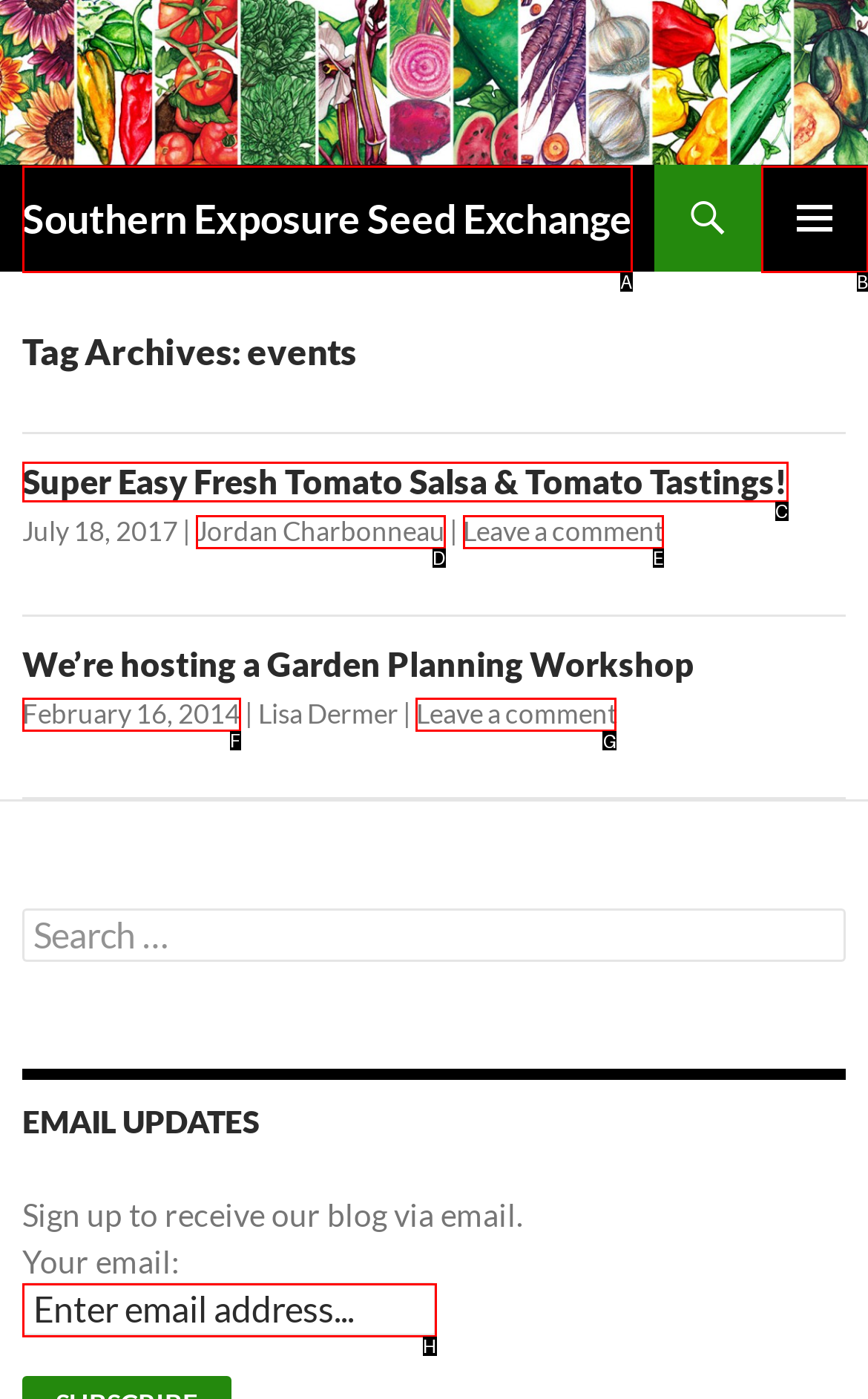Identify the letter of the UI element you need to select to accomplish the task: explore decorative fonts.
Respond with the option's letter from the given choices directly.

None